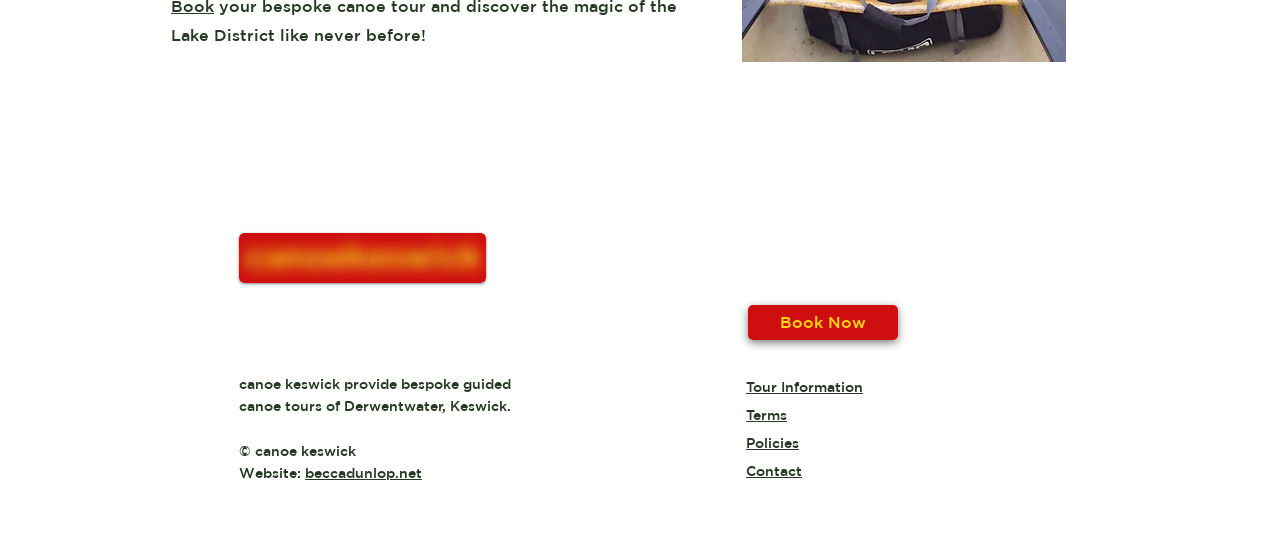Analyze the image and give a detailed response to the question:
What is the company name?

The company name is 'canoe keswick' which is mentioned in the StaticText element with the text 'canoe keswick provide bespoke guided canoe tours of Derwentwater, Keswick.'